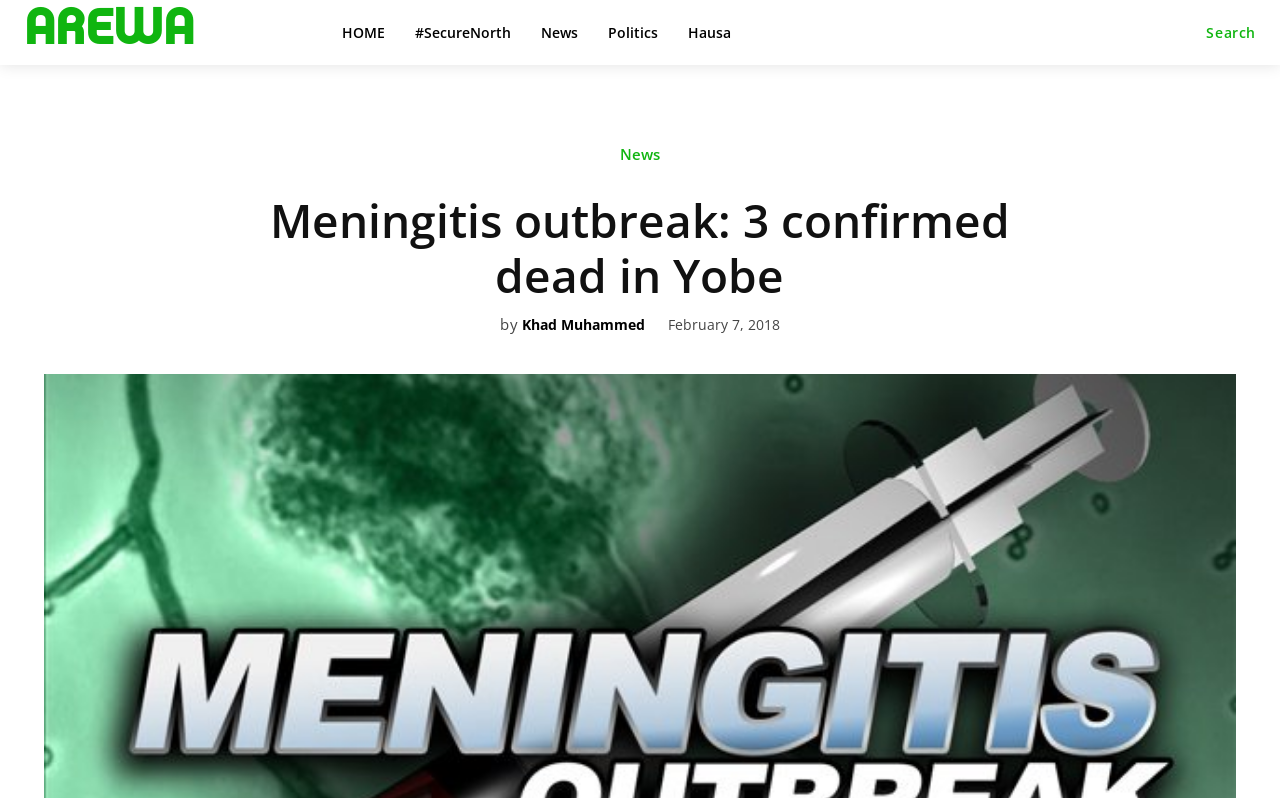Please answer the following question using a single word or phrase: 
What is the category of the news article?

News